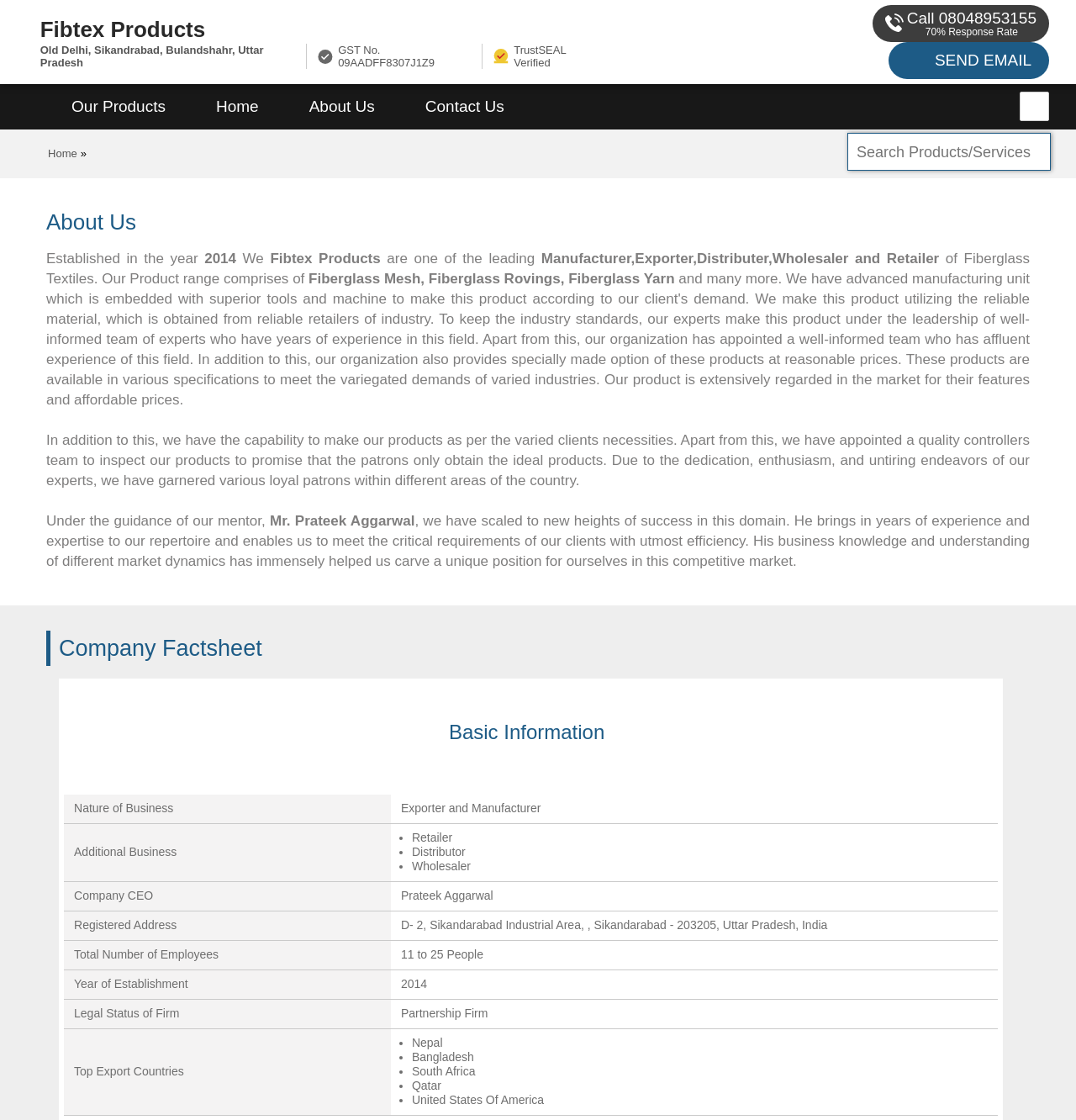Identify the bounding box coordinates of the area that should be clicked in order to complete the given instruction: "Click the 'About Us' link". The bounding box coordinates should be four float numbers between 0 and 1, i.e., [left, top, right, bottom].

[0.264, 0.075, 0.372, 0.116]